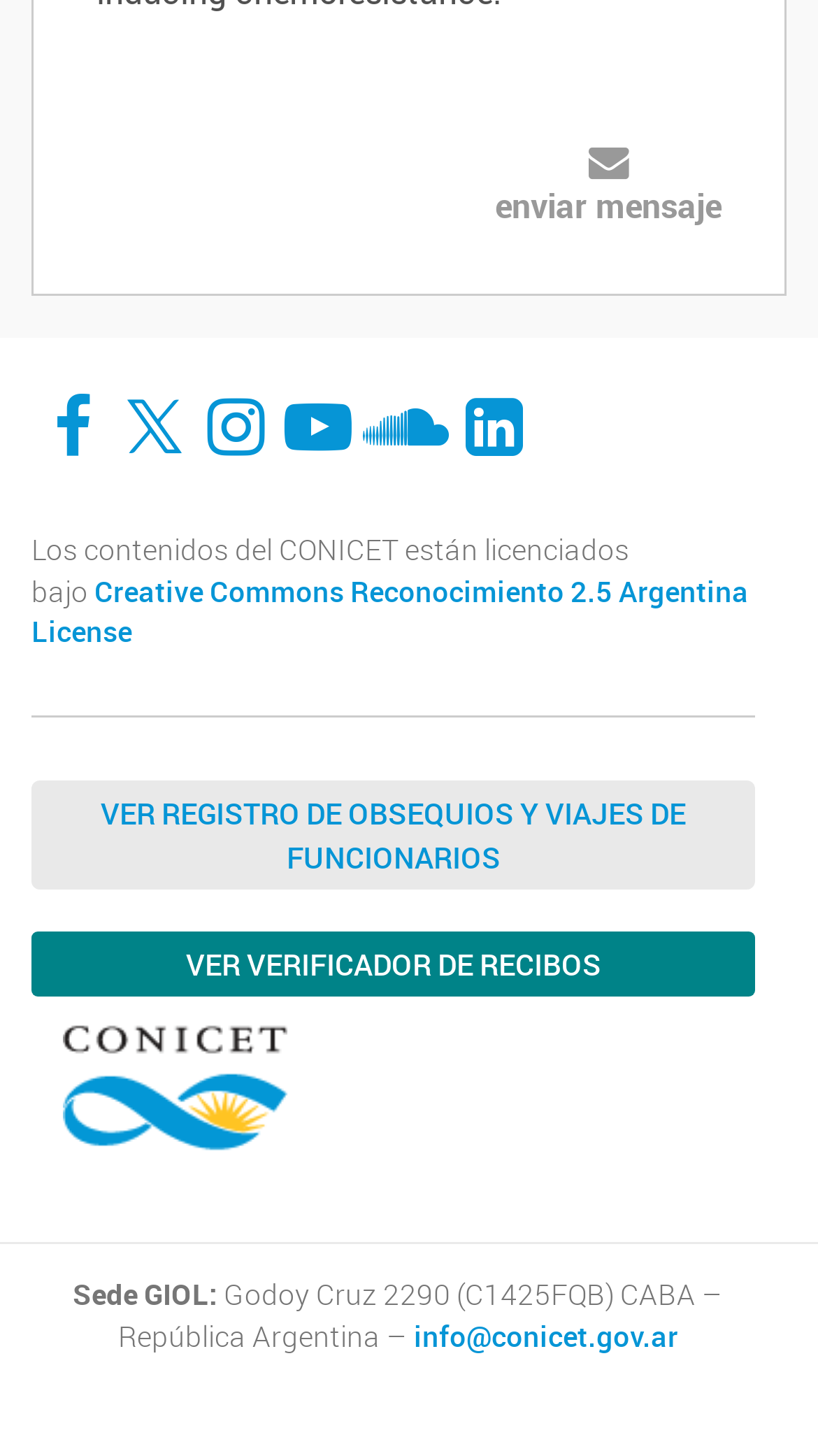Provide a brief response in the form of a single word or phrase:
What is the license under which the contents of CONICET are licensed?

Creative Commons Reconocimiento 2.5 Argentina License